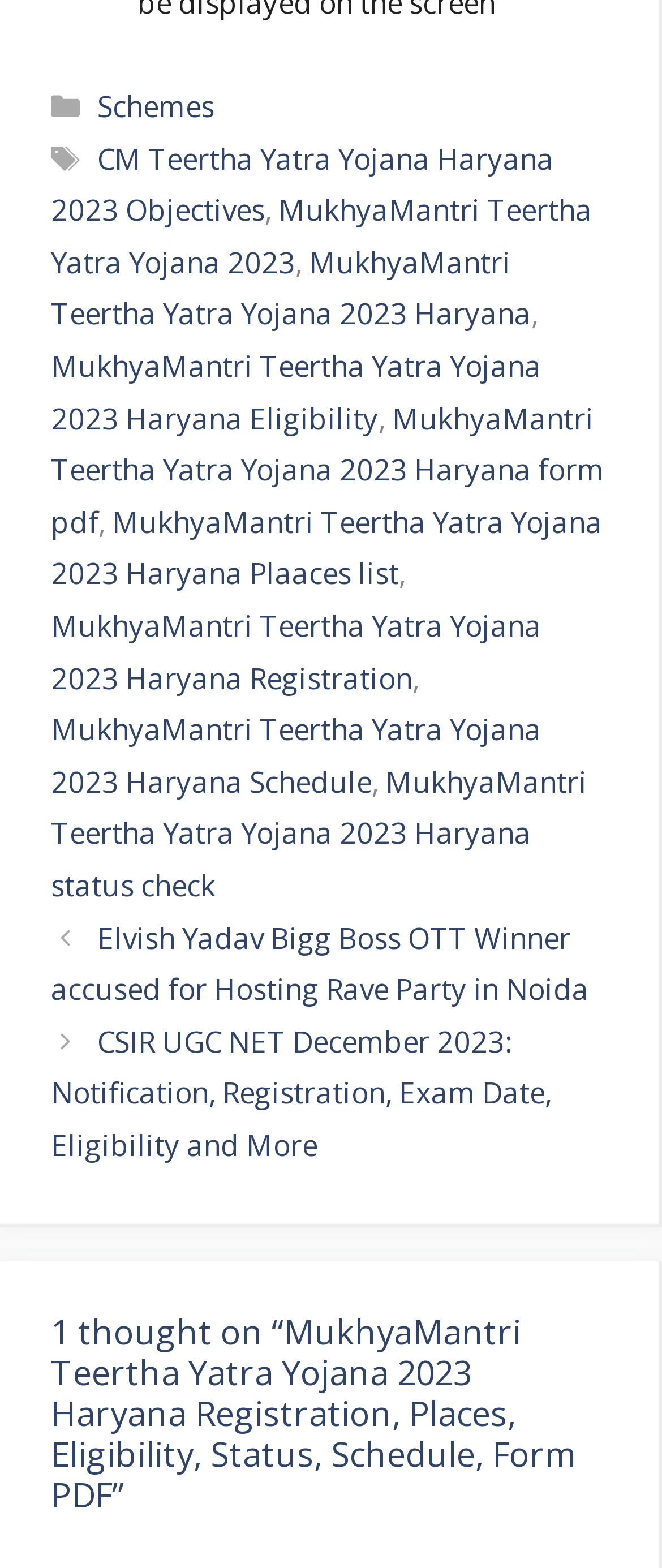Determine the bounding box coordinates of the target area to click to execute the following instruction: "Navigate to the 'Posts' section."

[0.077, 0.582, 0.918, 0.748]